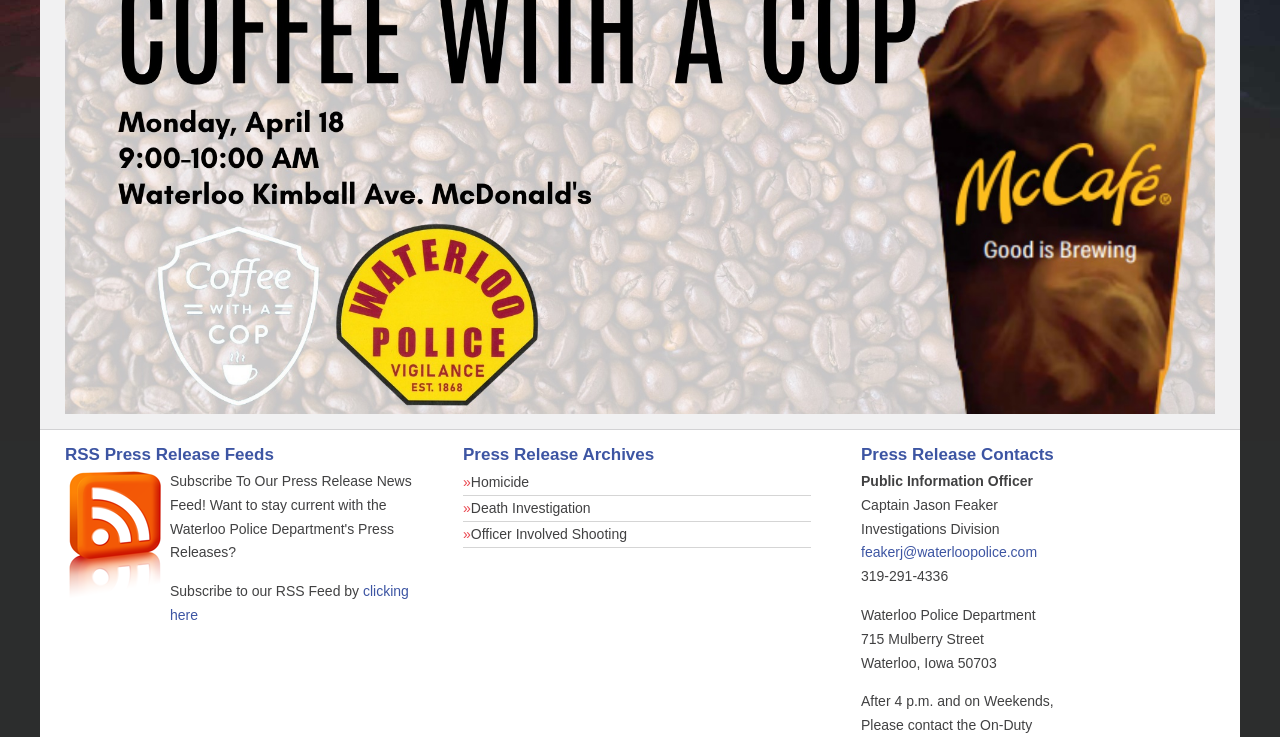Find the bounding box of the web element that fits this description: "Homicide".

[0.362, 0.643, 0.413, 0.665]